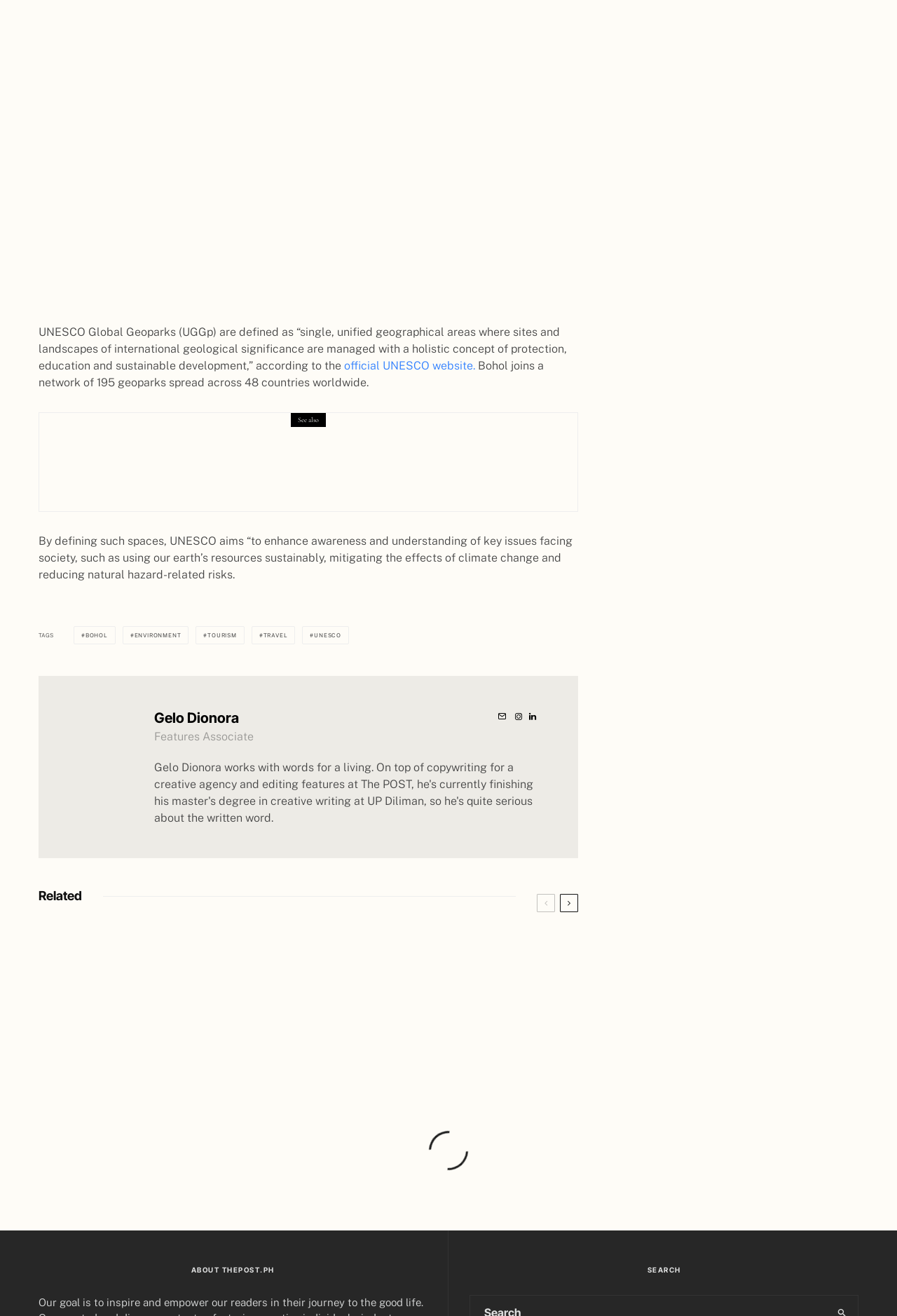Please locate the bounding box coordinates of the element that should be clicked to achieve the given instruction: "View the article about solo female travelers".

[0.109, 0.717, 0.328, 0.736]